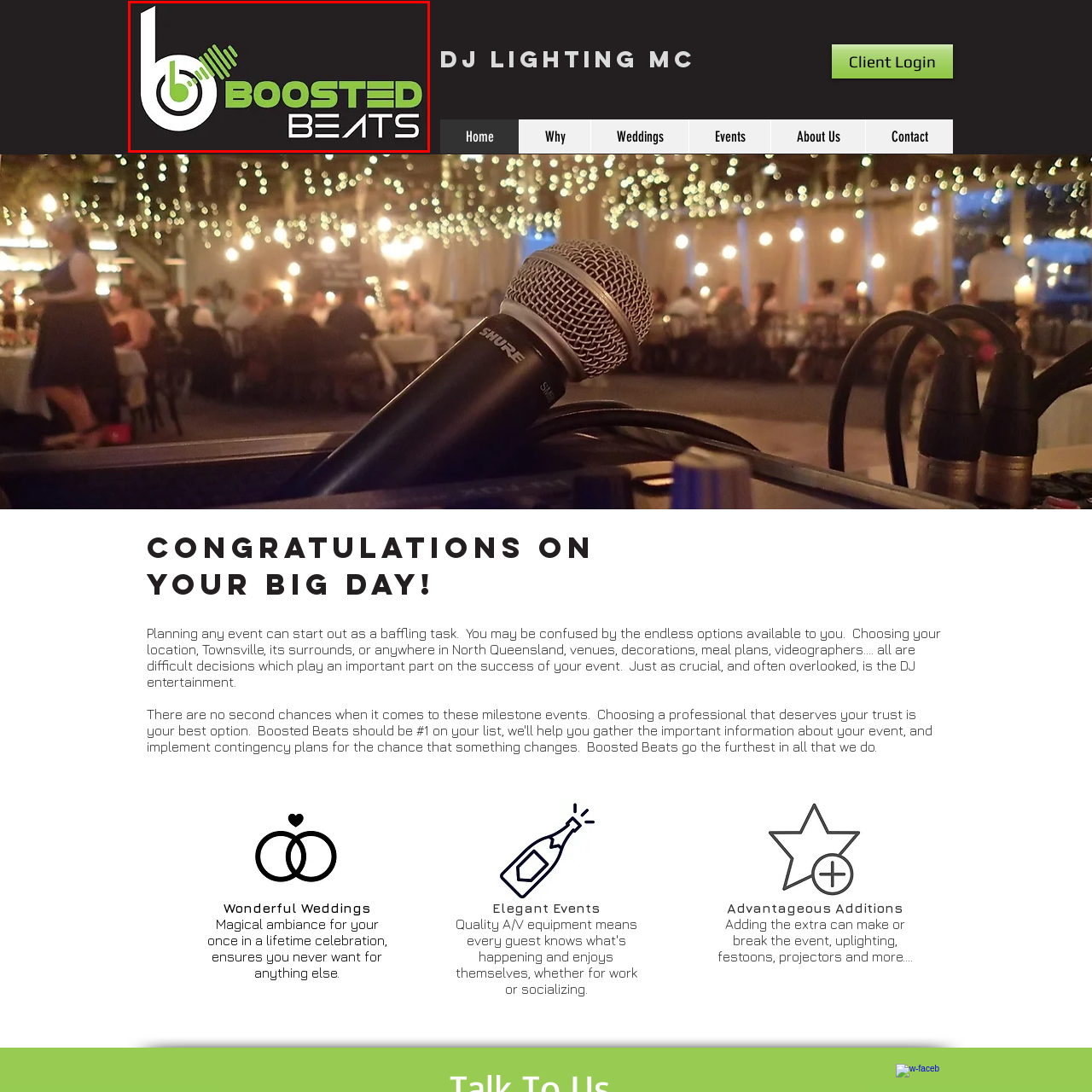Examine the area within the red bounding box and answer the following question using a single word or phrase:
What is the background color of the logo?

Black